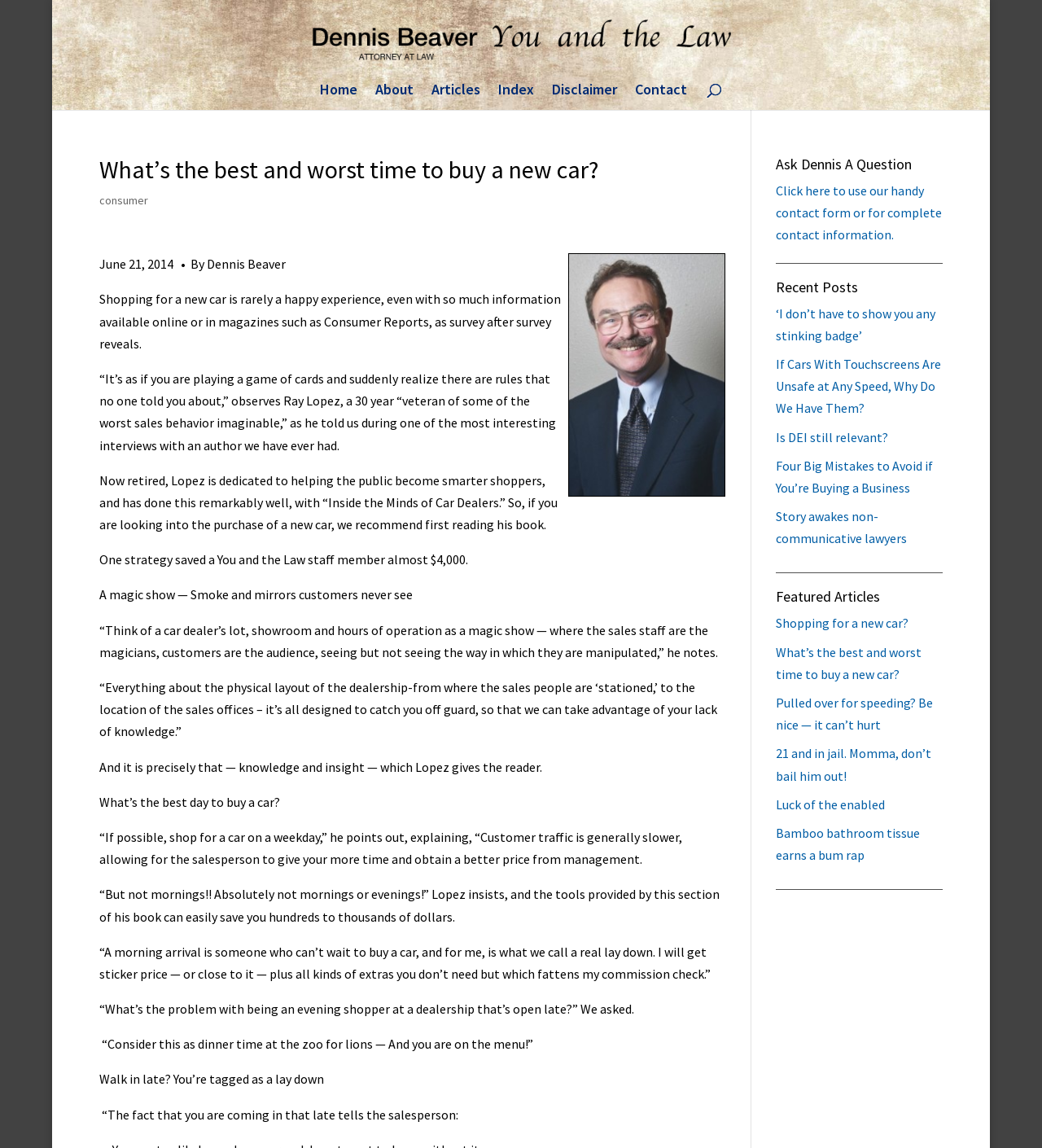Using details from the image, please answer the following question comprehensively:
Who is the author of the article?

The author of the article is mentioned in the text as 'Dennis Beaver' which is also the name of the image and the link at the top of the page.